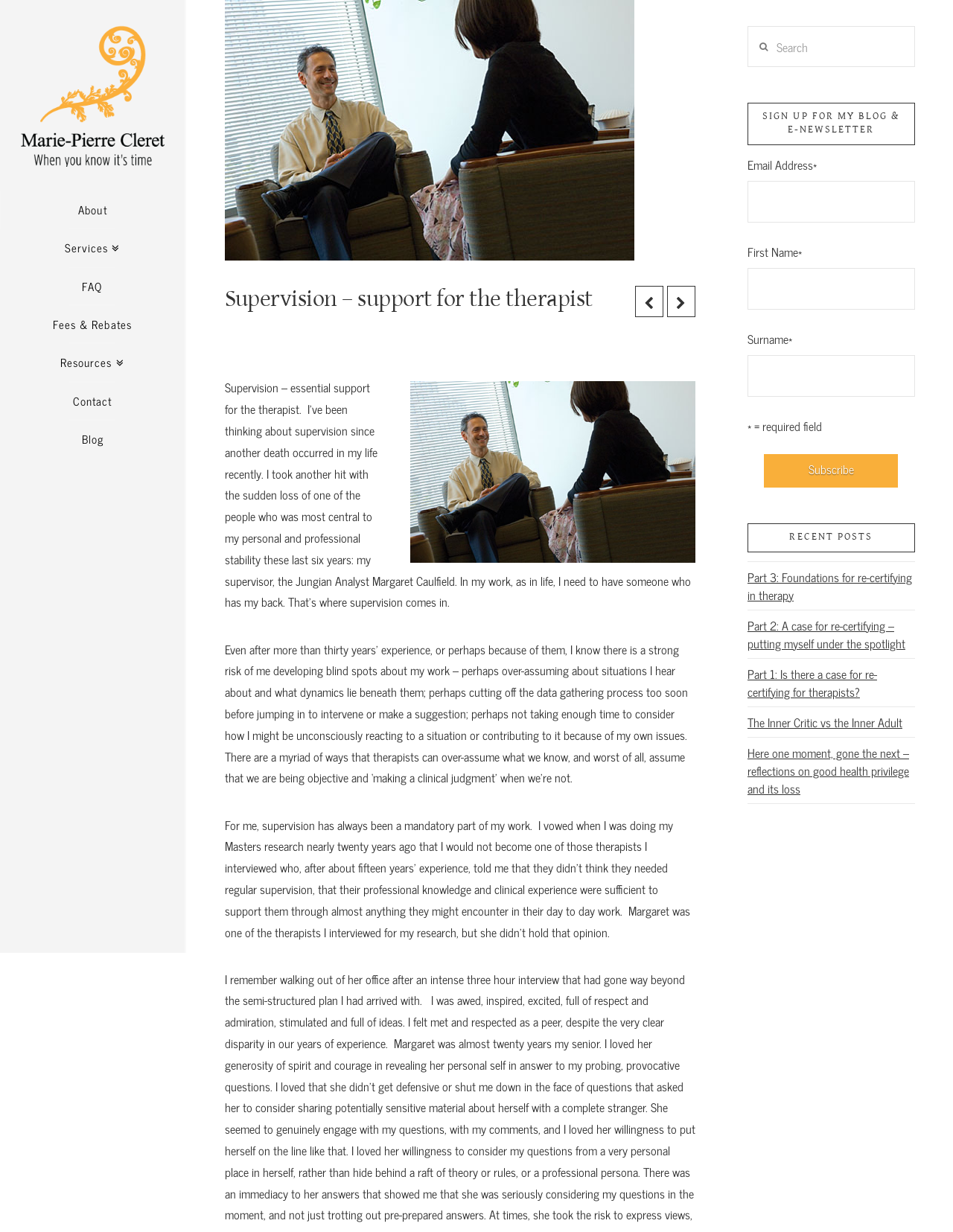Locate the bounding box of the UI element with the following description: "name="mc_signup_submit" value="Subscribe"".

[0.802, 0.369, 0.942, 0.396]